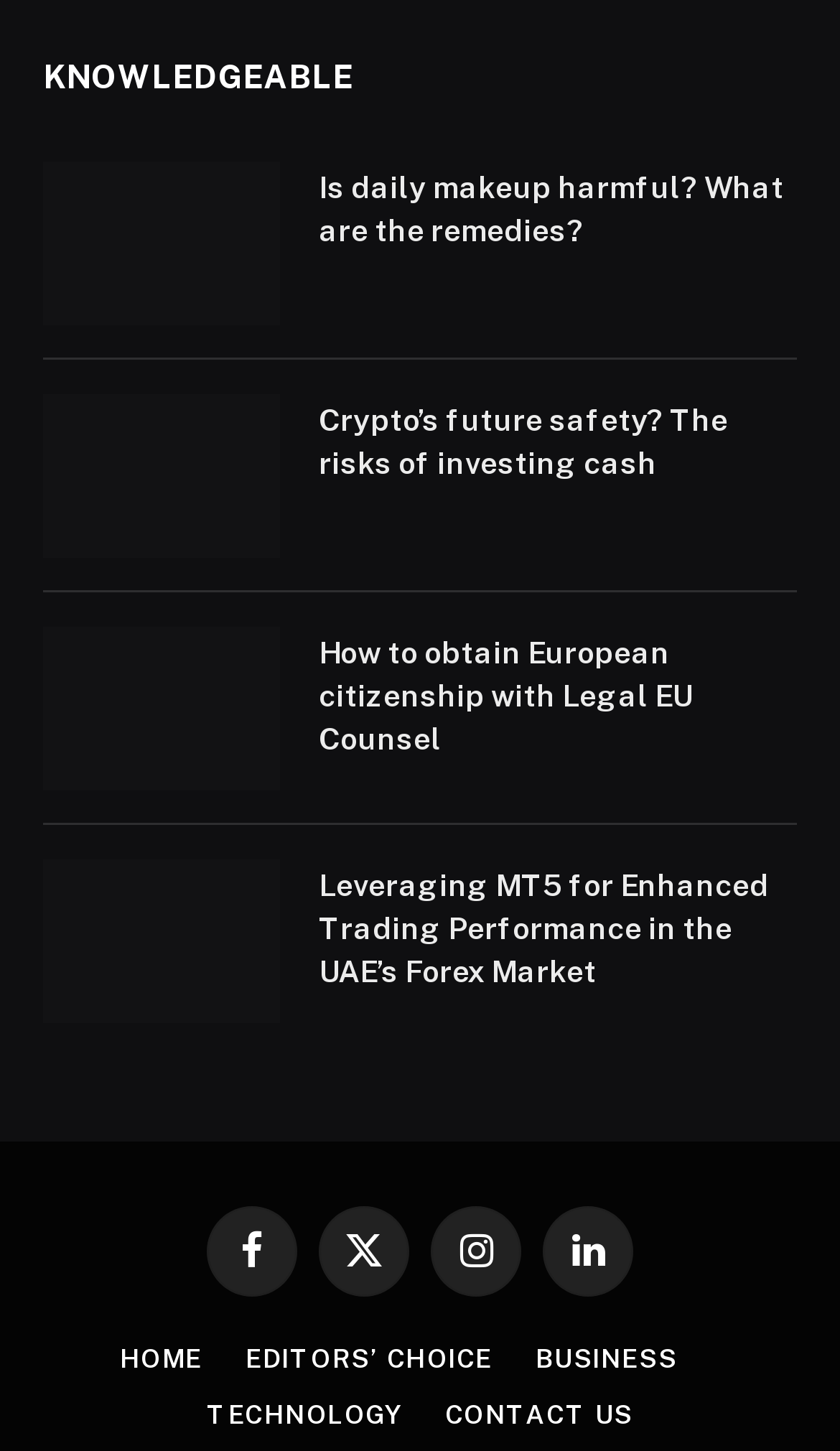How many social media links are at the bottom of the webpage? Observe the screenshot and provide a one-word or short phrase answer.

4